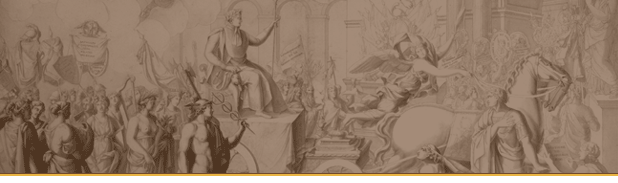What is the thematic connection of the image?
From the details in the image, provide a complete and detailed answer to the question.

The image is associated with the sale of a reproduction of an original World War II photograph showing members of the 45th Royal Marine Commandos, suggesting a thematic connection to valor and historical significance.